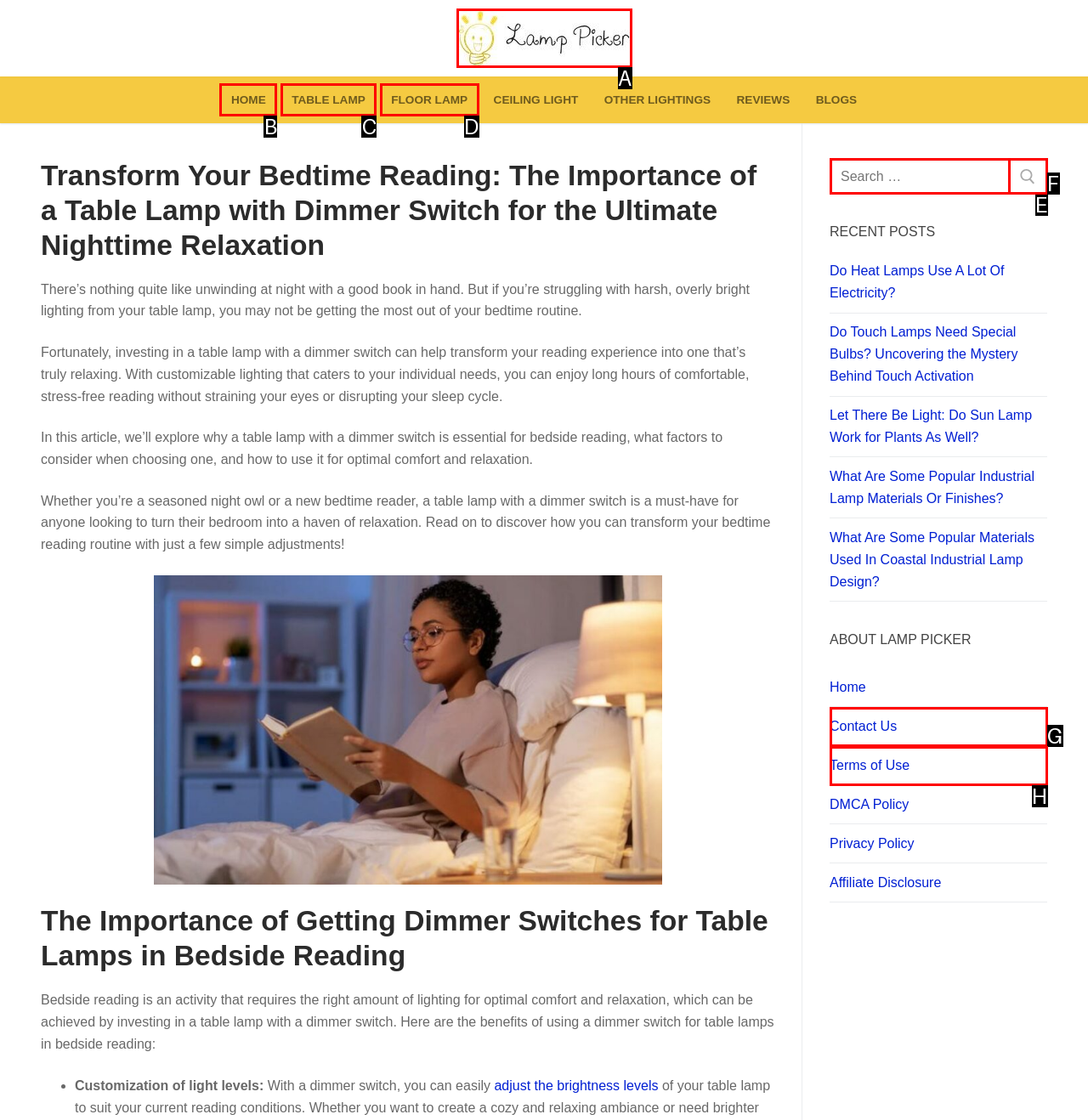Based on the description Home, identify the most suitable HTML element from the options. Provide your answer as the corresponding letter.

B